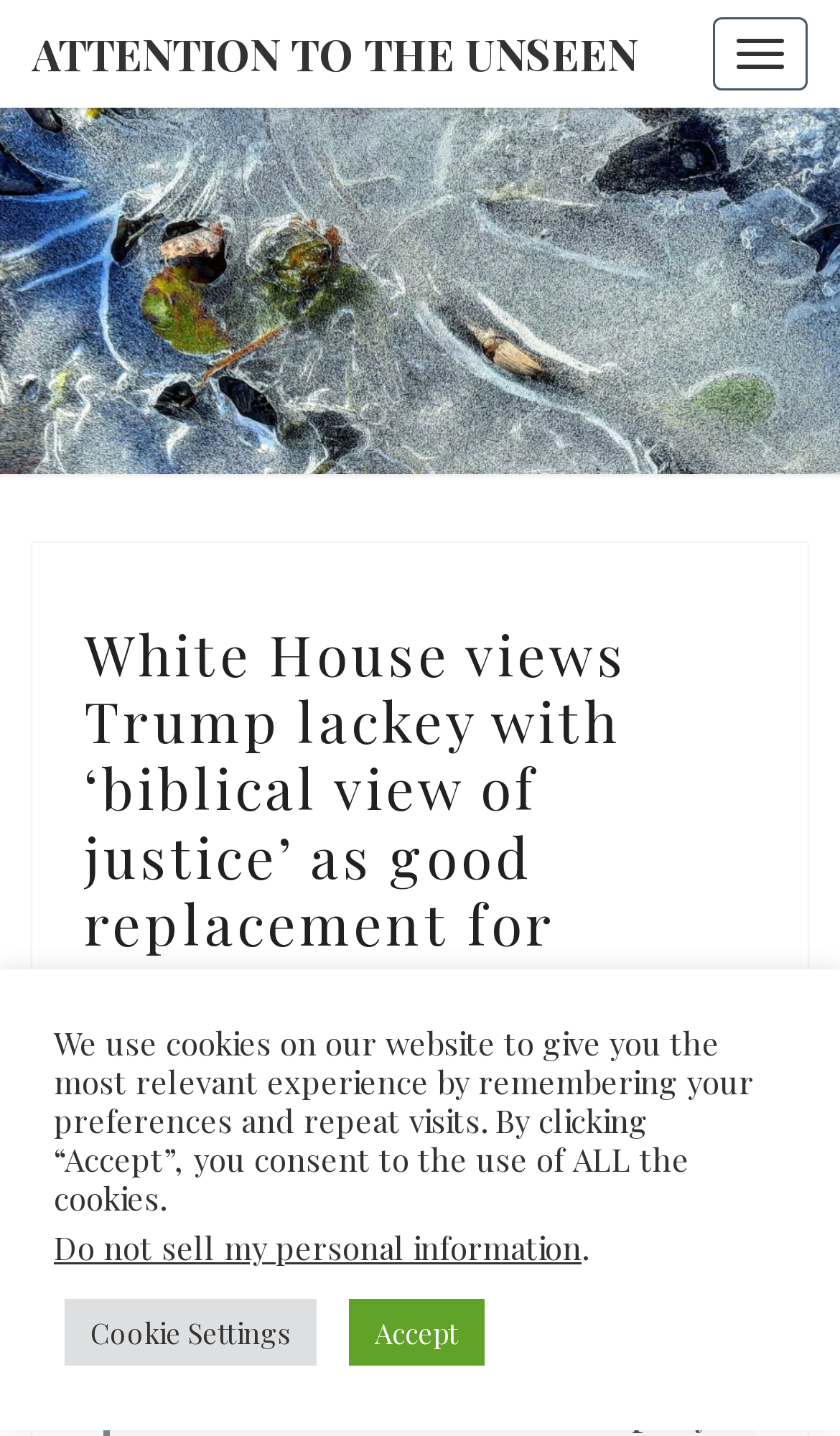Specify the bounding box coordinates of the element's area that should be clicked to execute the given instruction: "Read the article from The New York Times". The coordinates should be four float numbers between 0 and 1, i.e., [left, top, right, bottom].

[0.1, 0.873, 0.631, 0.904]